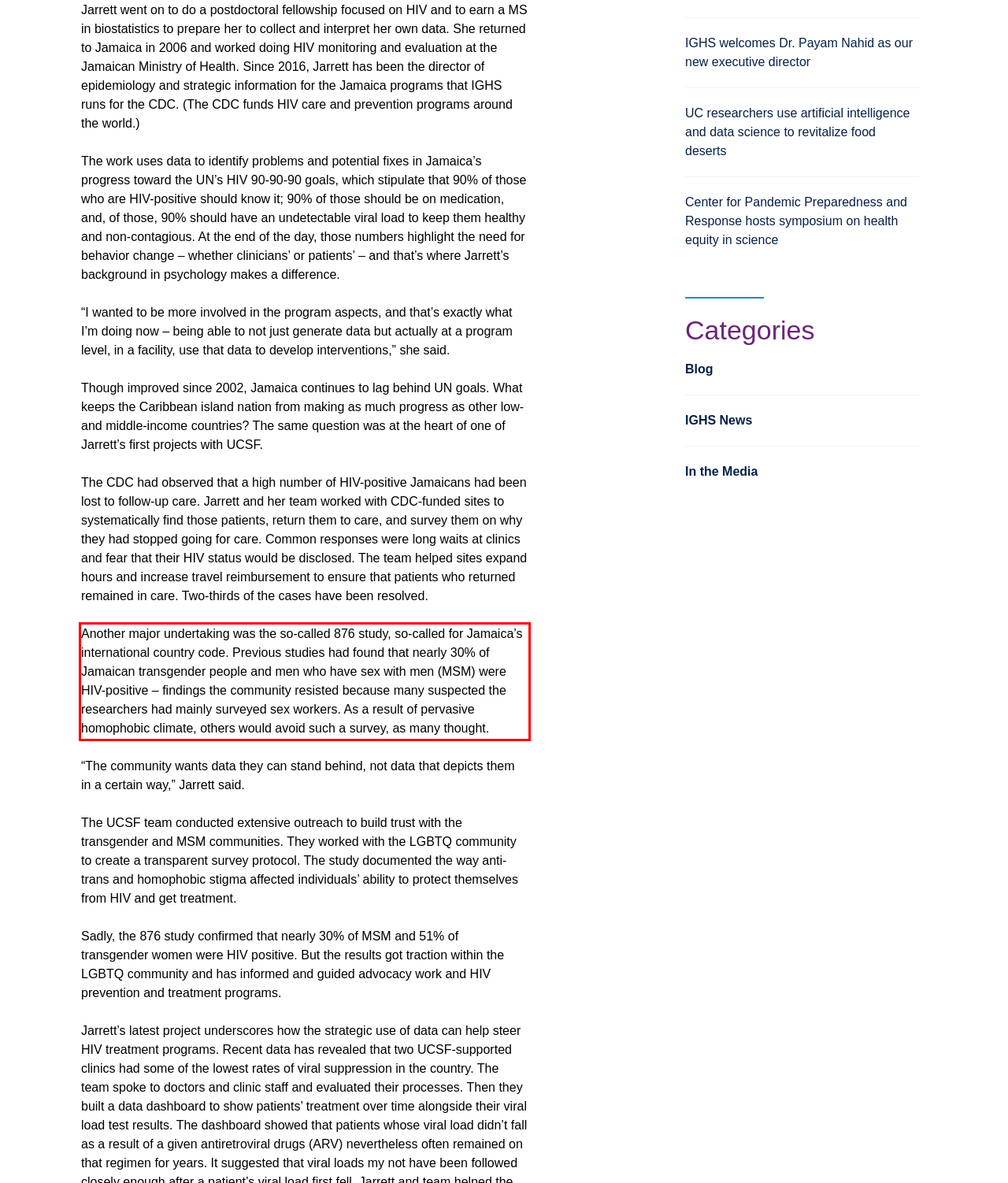Analyze the red bounding box in the provided webpage screenshot and generate the text content contained within.

Another major undertaking was the so-called 876 study, so-called for Jamaica’s international country code. Previous studies had found that nearly 30% of Jamaican transgender people and men who have sex with men (MSM) were HIV-positive – findings the community resisted because many suspected the researchers had mainly surveyed sex workers. As a result of pervasive homophobic climate, others would avoid such a survey, as many thought.